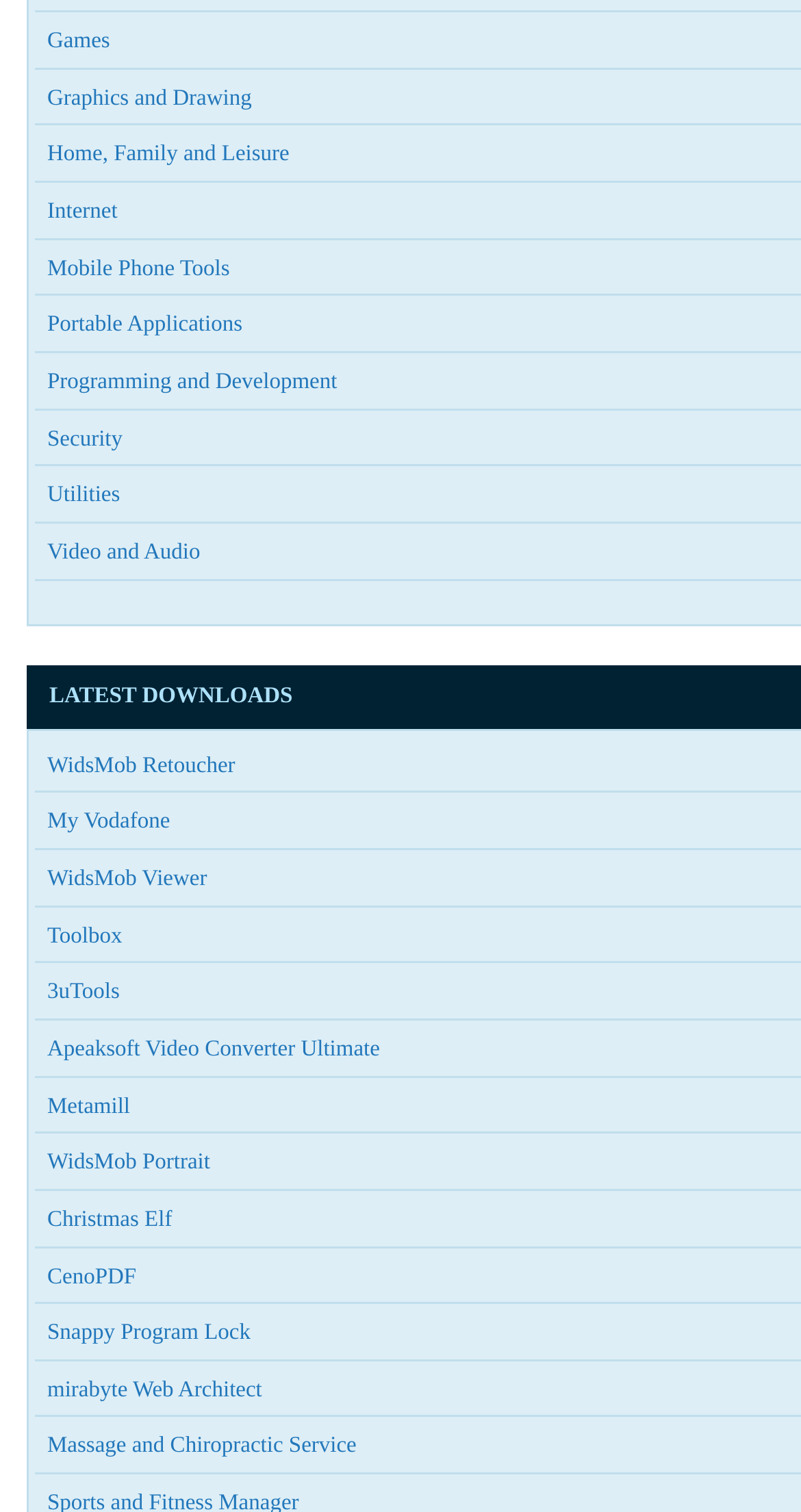Identify the bounding box coordinates of the region I need to click to complete this instruction: "Explore Apeaksoft Video Converter Ultimate".

[0.059, 0.686, 0.474, 0.702]